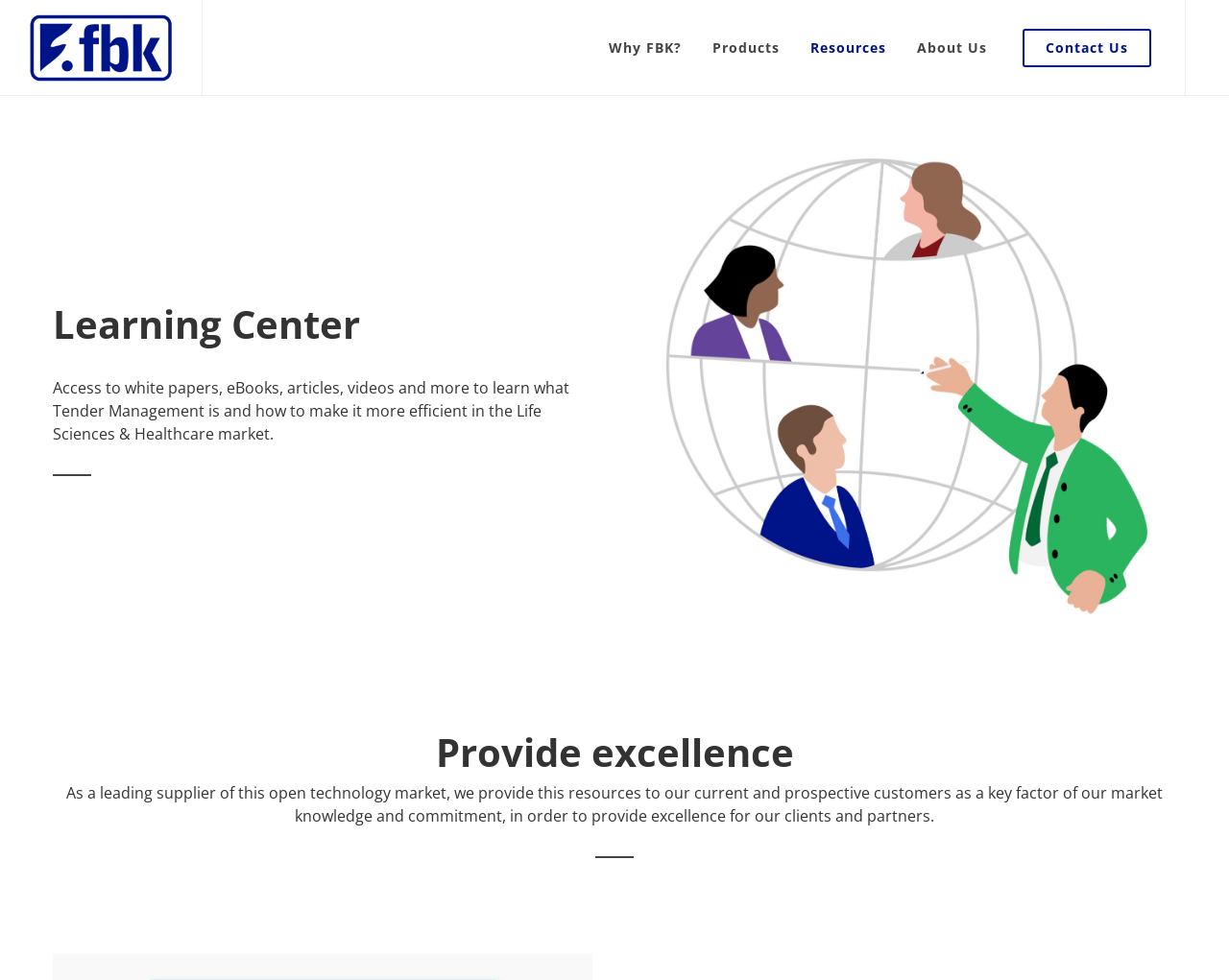Please give a short response to the question using one word or a phrase:
What type of market does the company operate in?

Life Sciences & Healthcare